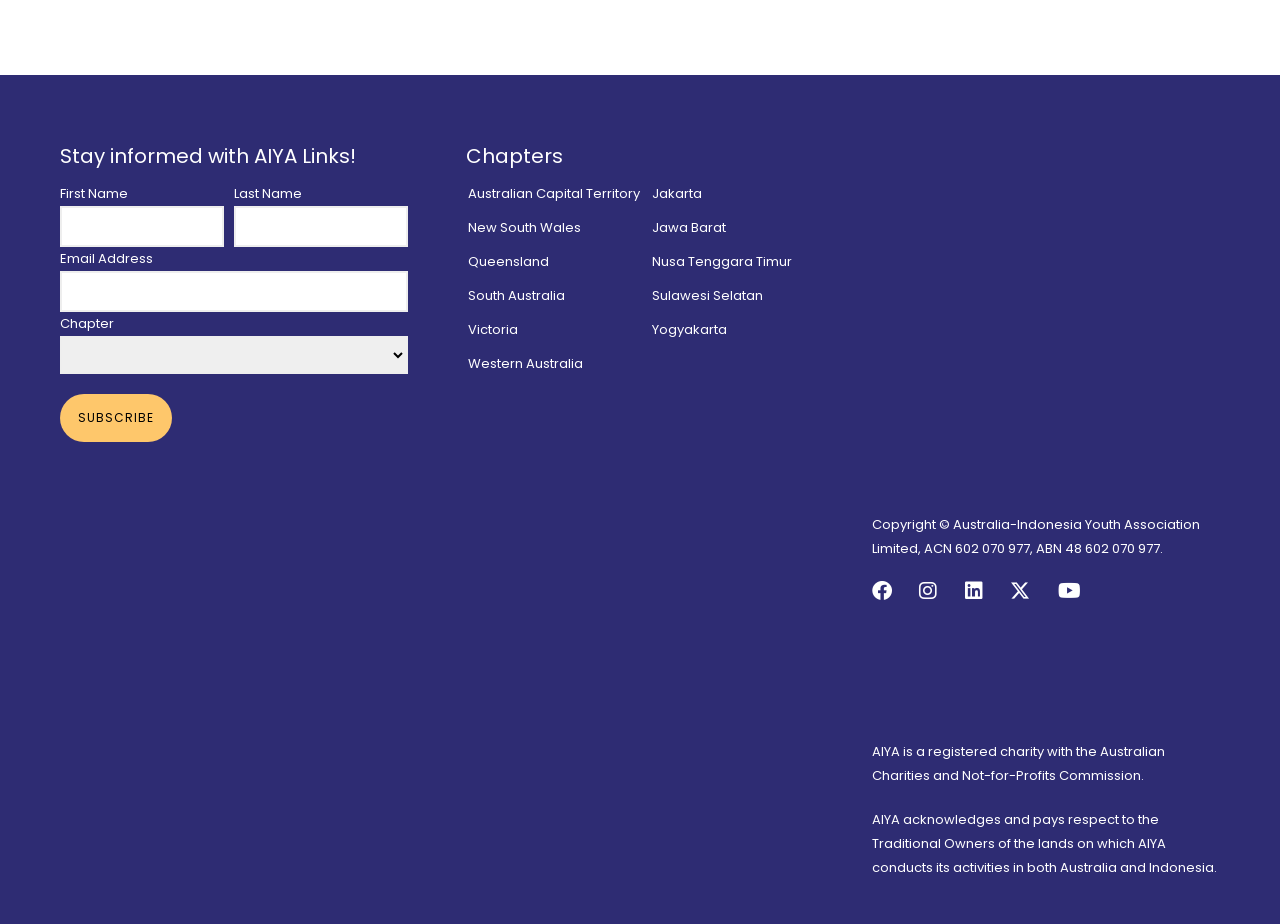Identify the bounding box coordinates for the element that needs to be clicked to fulfill this instruction: "Enter first name". Provide the coordinates in the format of four float numbers between 0 and 1: [left, top, right, bottom].

[0.047, 0.223, 0.175, 0.267]